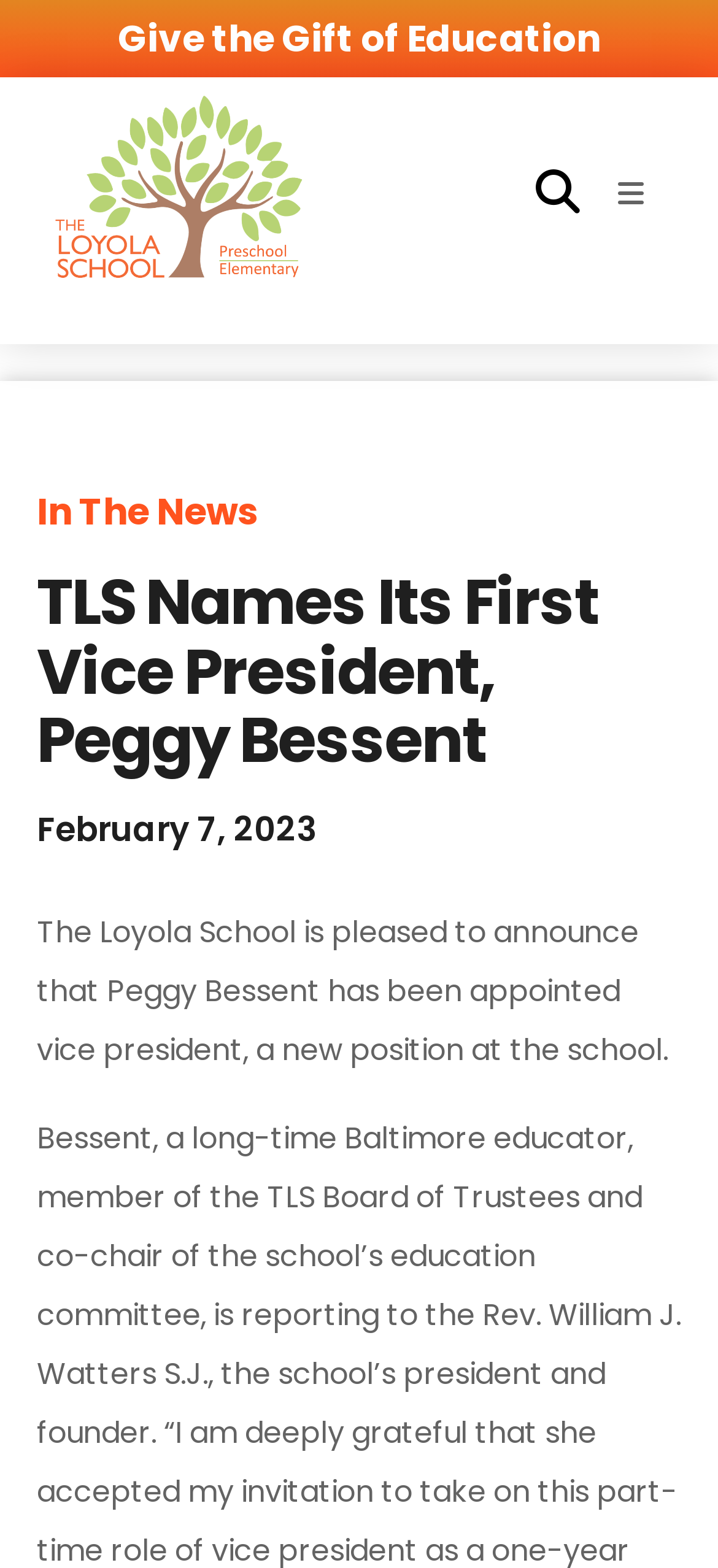What is the date of the news article?
Look at the screenshot and give a one-word or phrase answer.

February 7, 2023